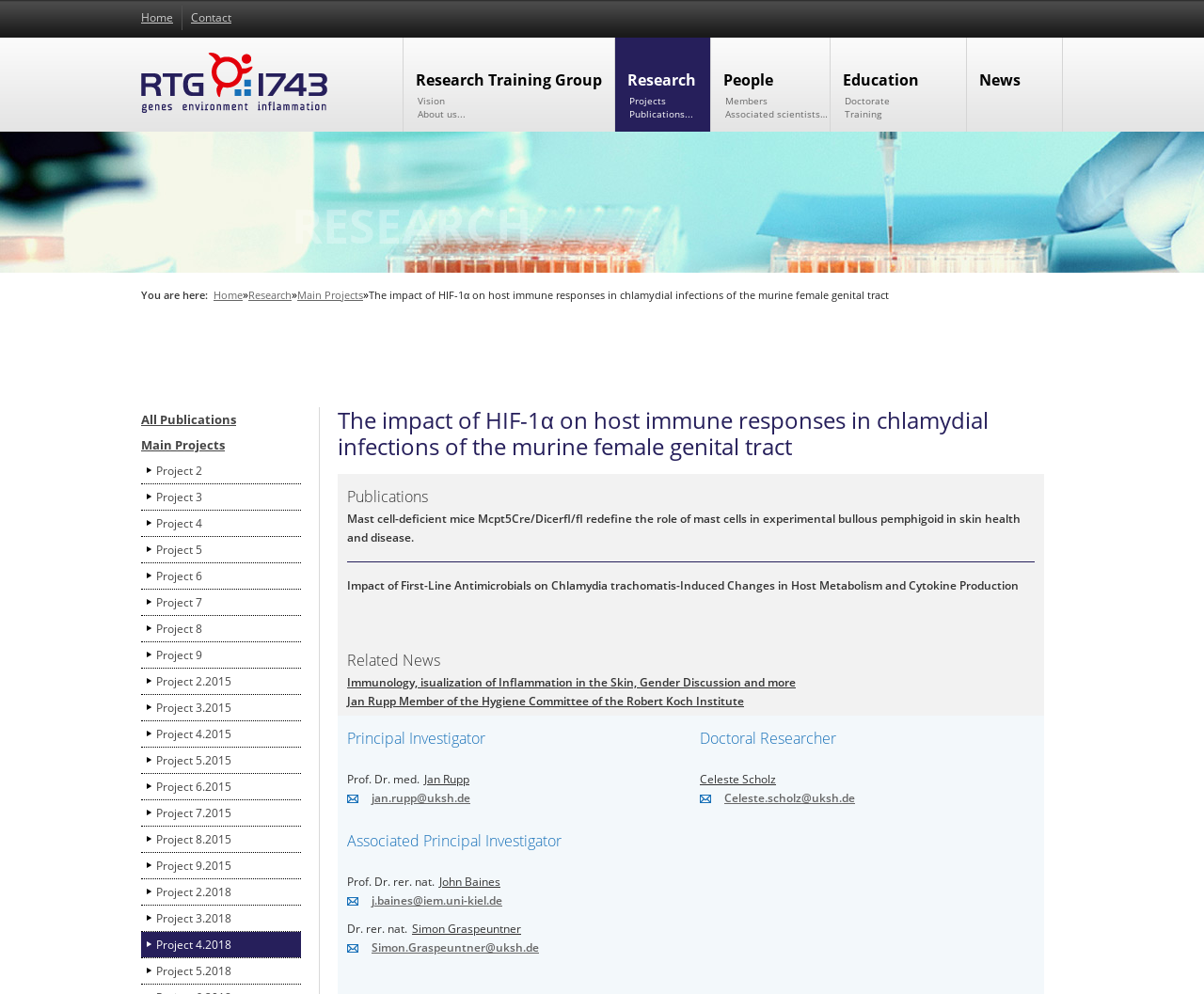Pinpoint the bounding box coordinates of the clickable element needed to complete the instruction: "Go to Home". The coordinates should be provided as four float numbers between 0 and 1: [left, top, right, bottom].

[0.117, 0.009, 0.144, 0.026]